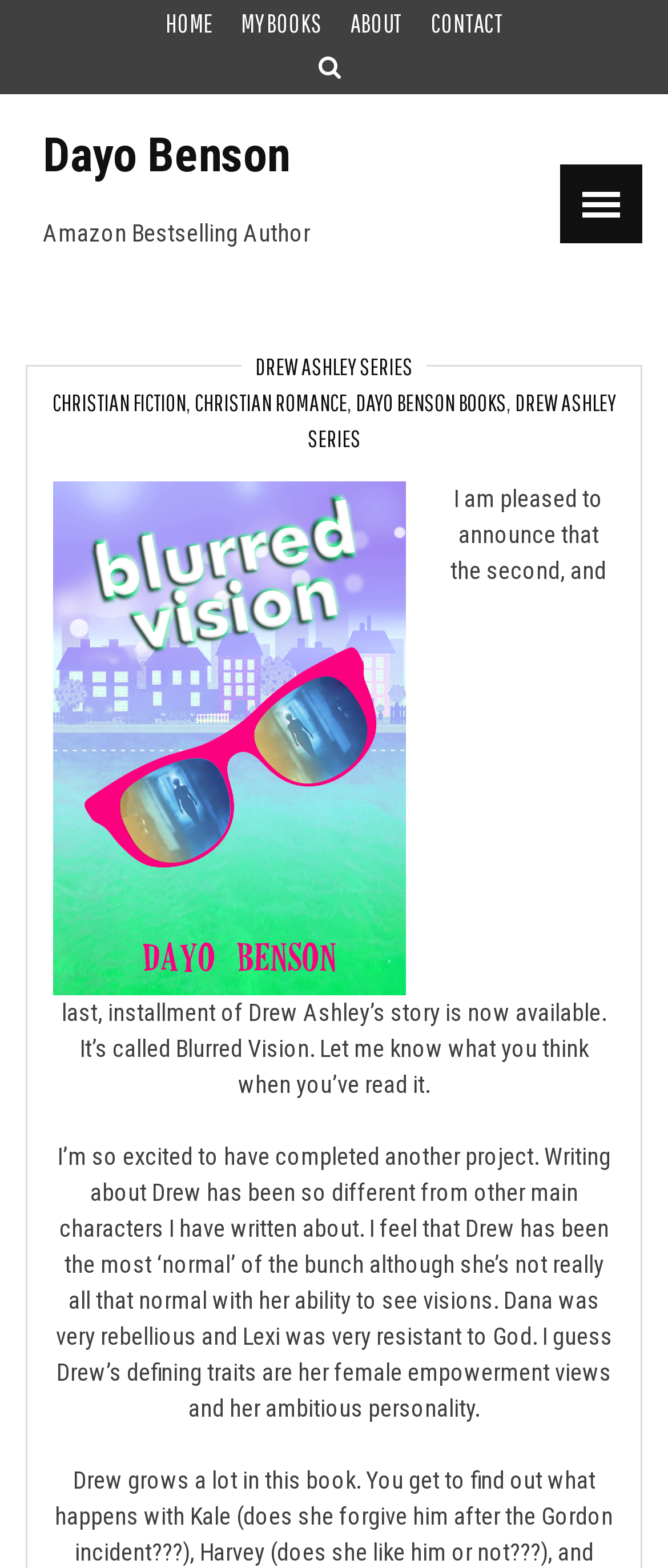What is the author's name?
Please provide a single word or phrase as your answer based on the image.

Dayo Benson